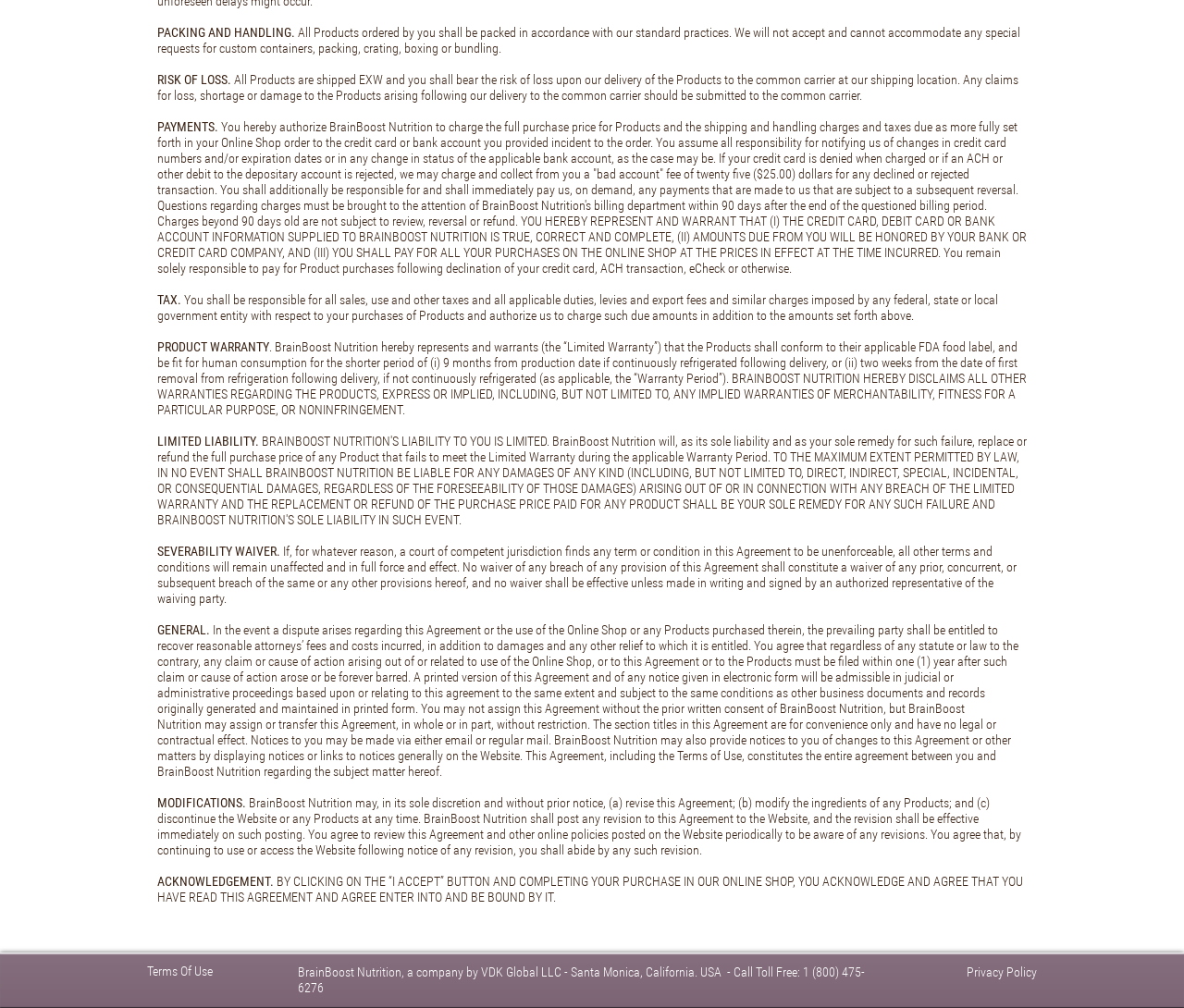Please determine the bounding box coordinates, formatted as (top-left x, top-left y, bottom-right x, bottom-right y), with all values as floating point numbers between 0 and 1. Identify the bounding box of the region described as: Terms Of Use

[0.121, 0.947, 0.183, 0.982]